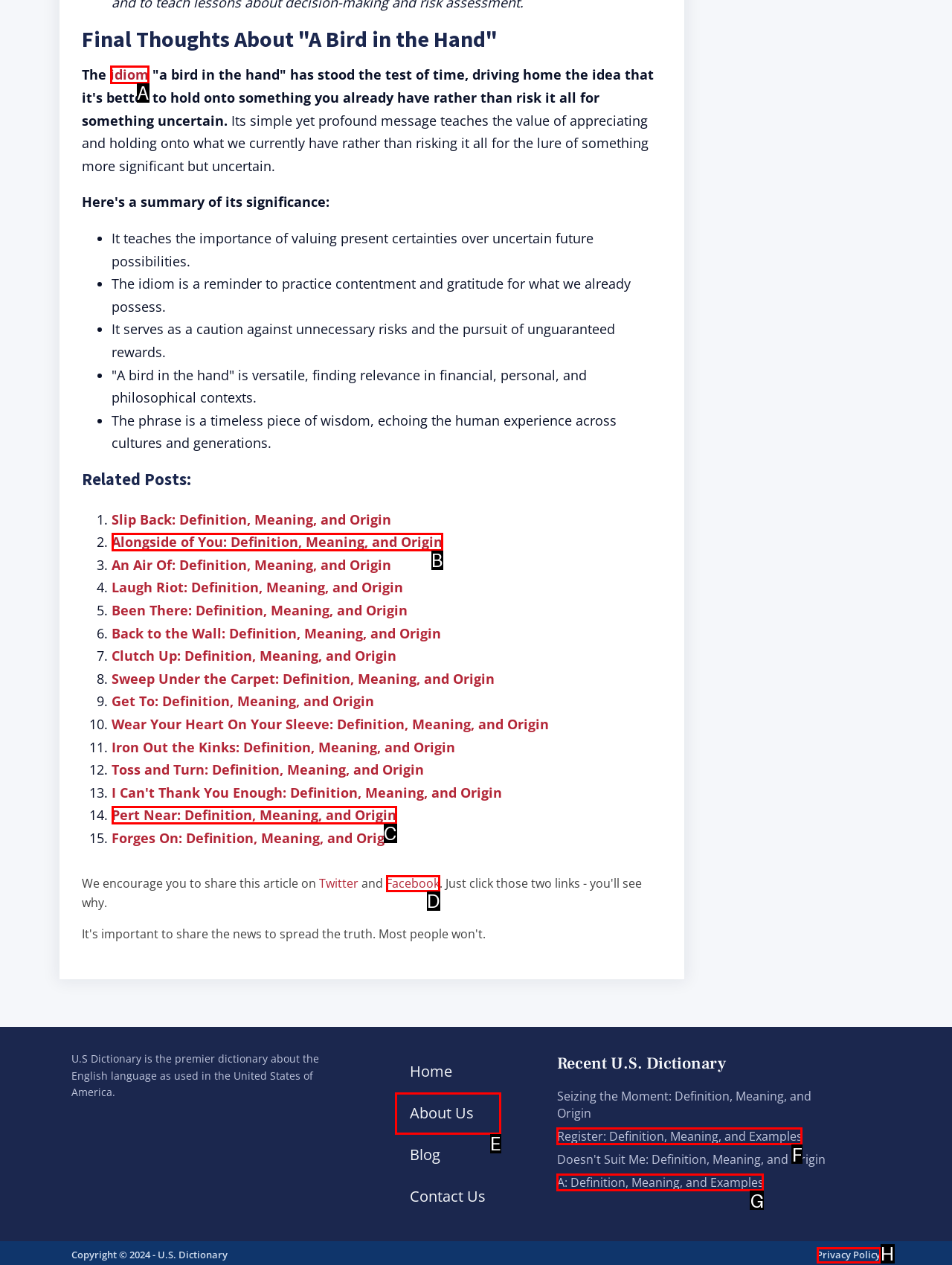Find the HTML element that corresponds to the description: Register: Definition, Meaning, and Examples. Indicate your selection by the letter of the appropriate option.

F